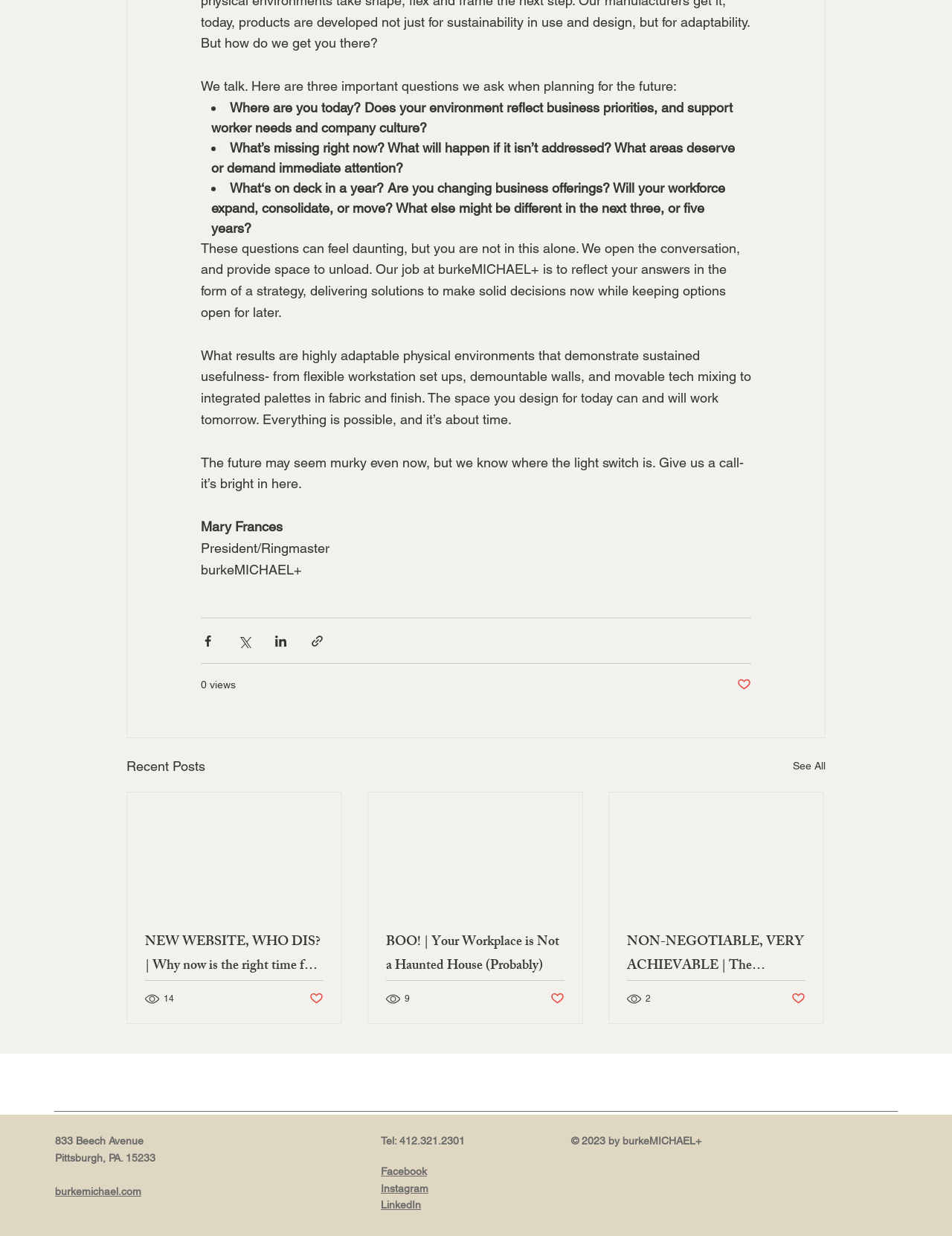What is the company's name?
Give a single word or phrase as your answer by examining the image.

burkeMICHAEL+